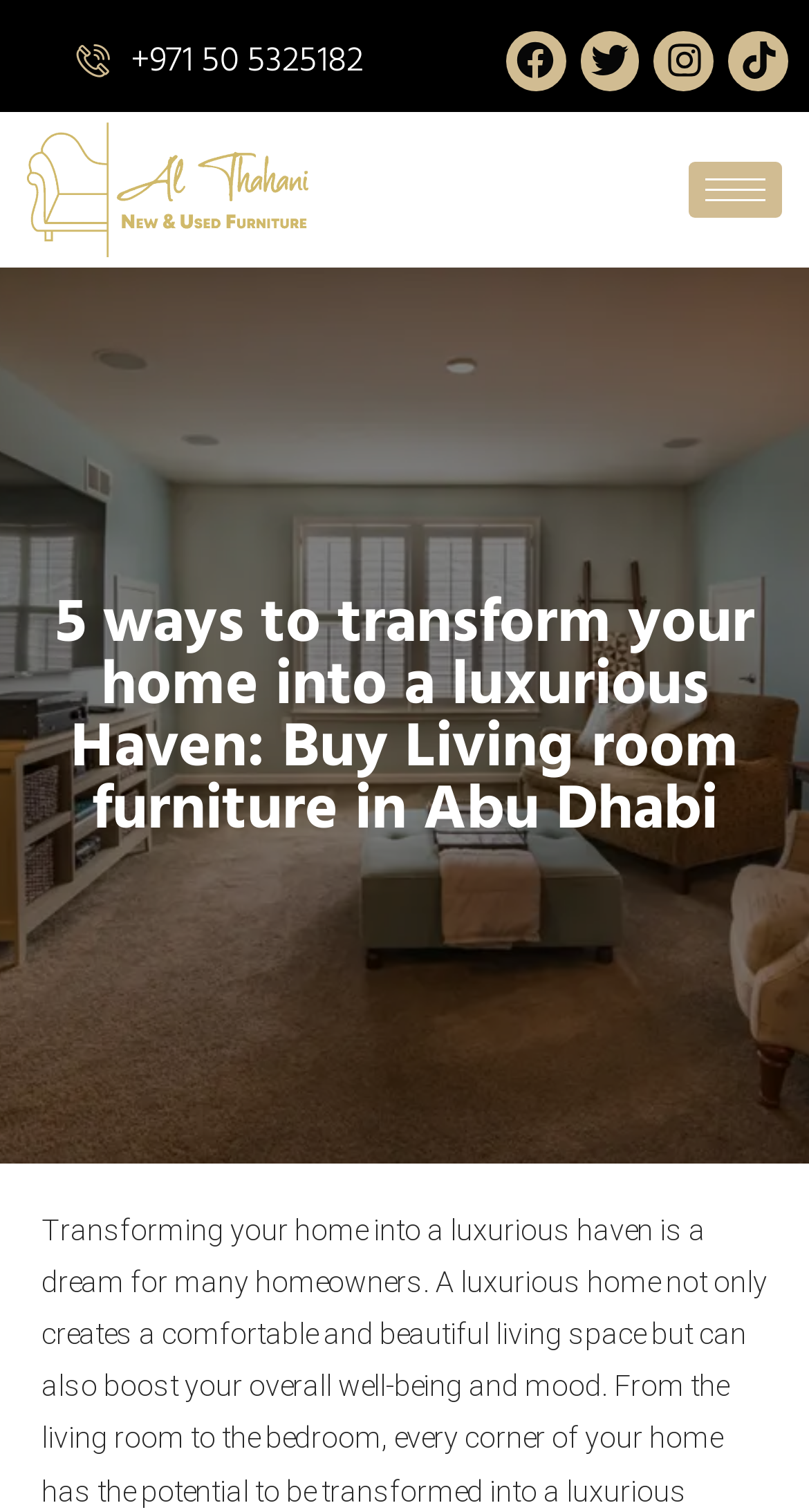What is the topic of the main heading on the webpage?
Please use the image to provide a one-word or short phrase answer.

Transforming home into a luxurious haven